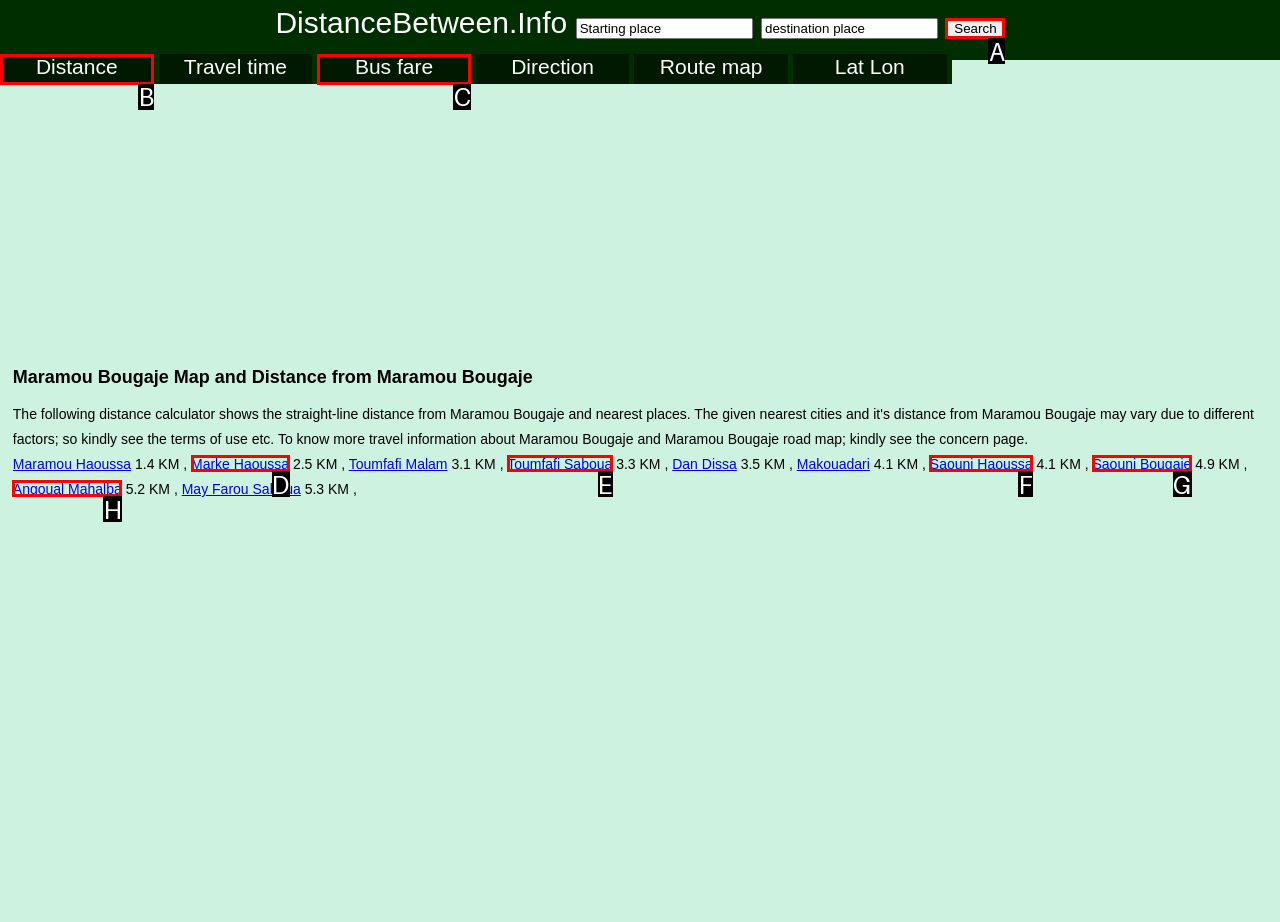Which HTML element should be clicked to fulfill the following task: Go to next page?
Reply with the letter of the appropriate option from the choices given.

None